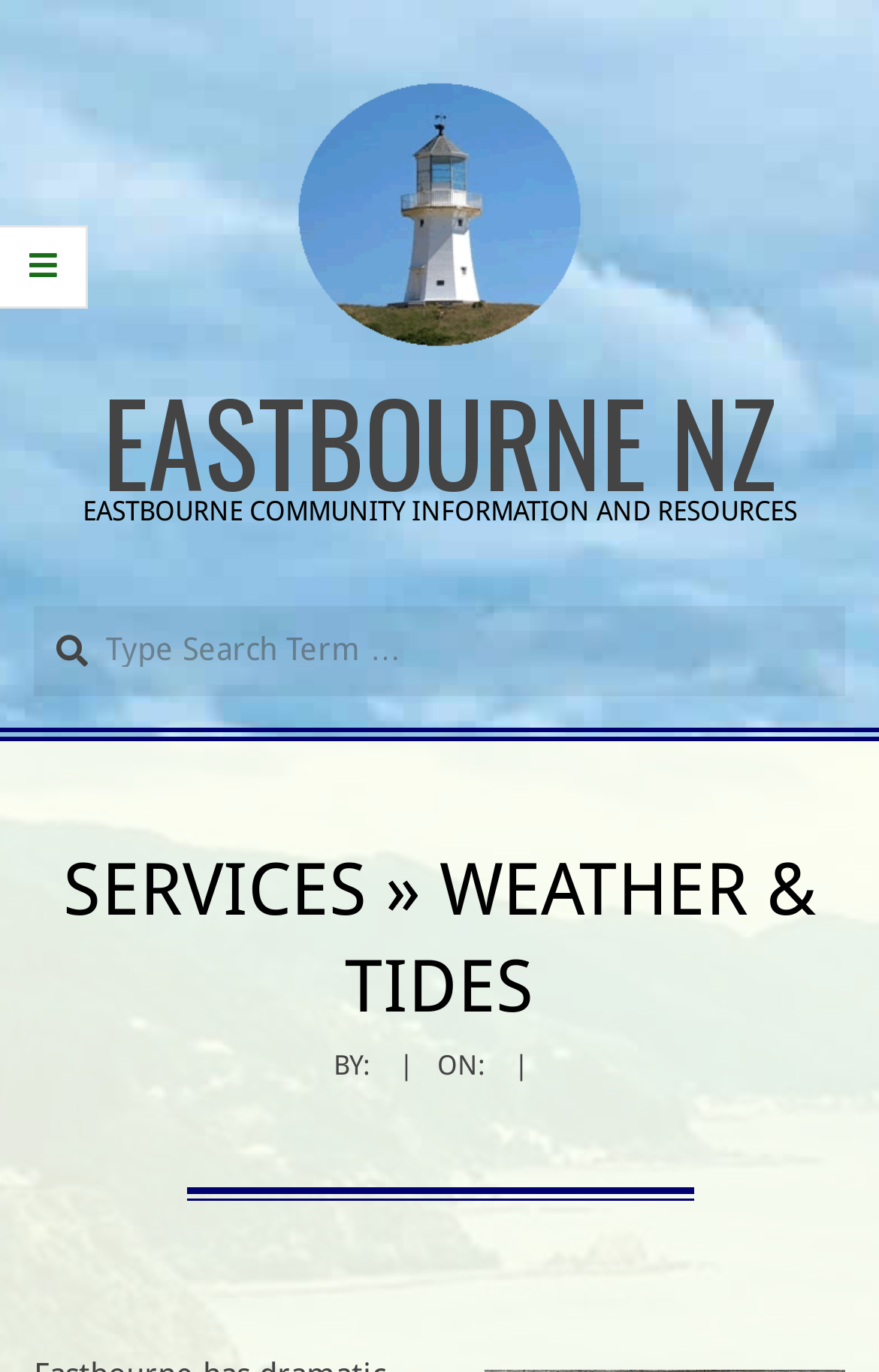Please determine the heading text of this webpage.

SERVICES » WEATHER & TIDES